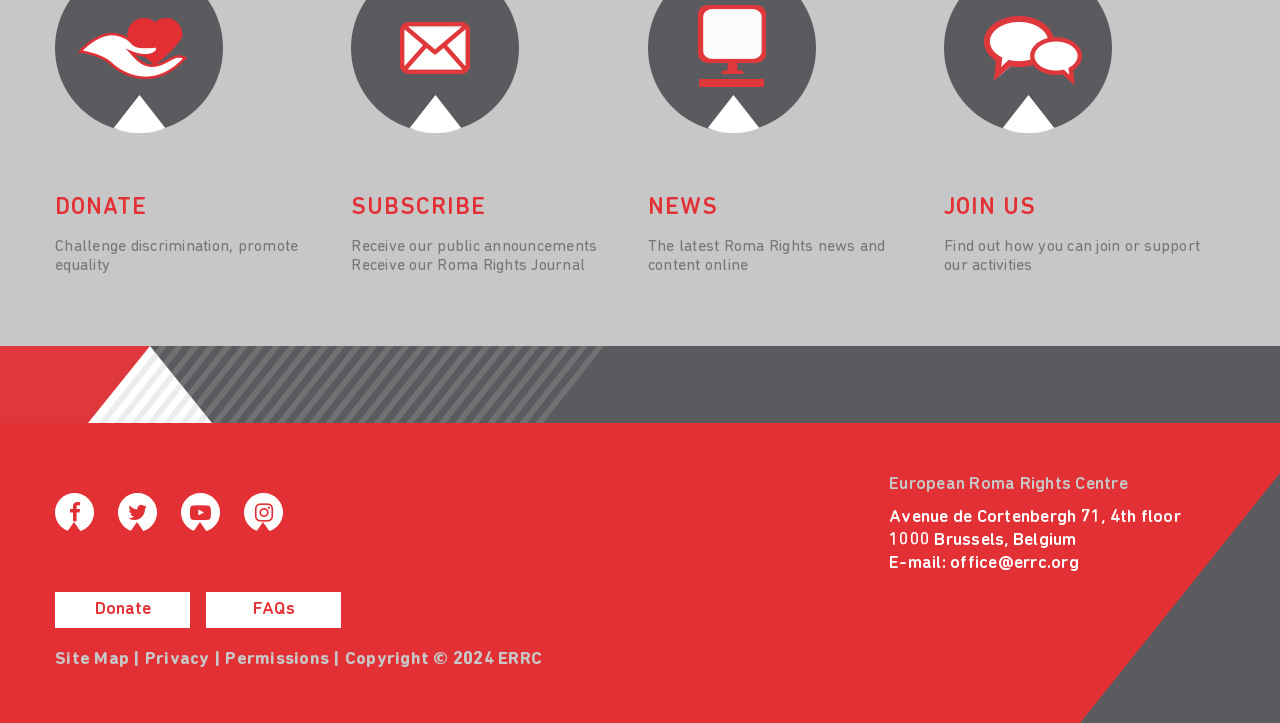Respond to the question below with a single word or phrase:
What is the email address of the office?

office@errc.org